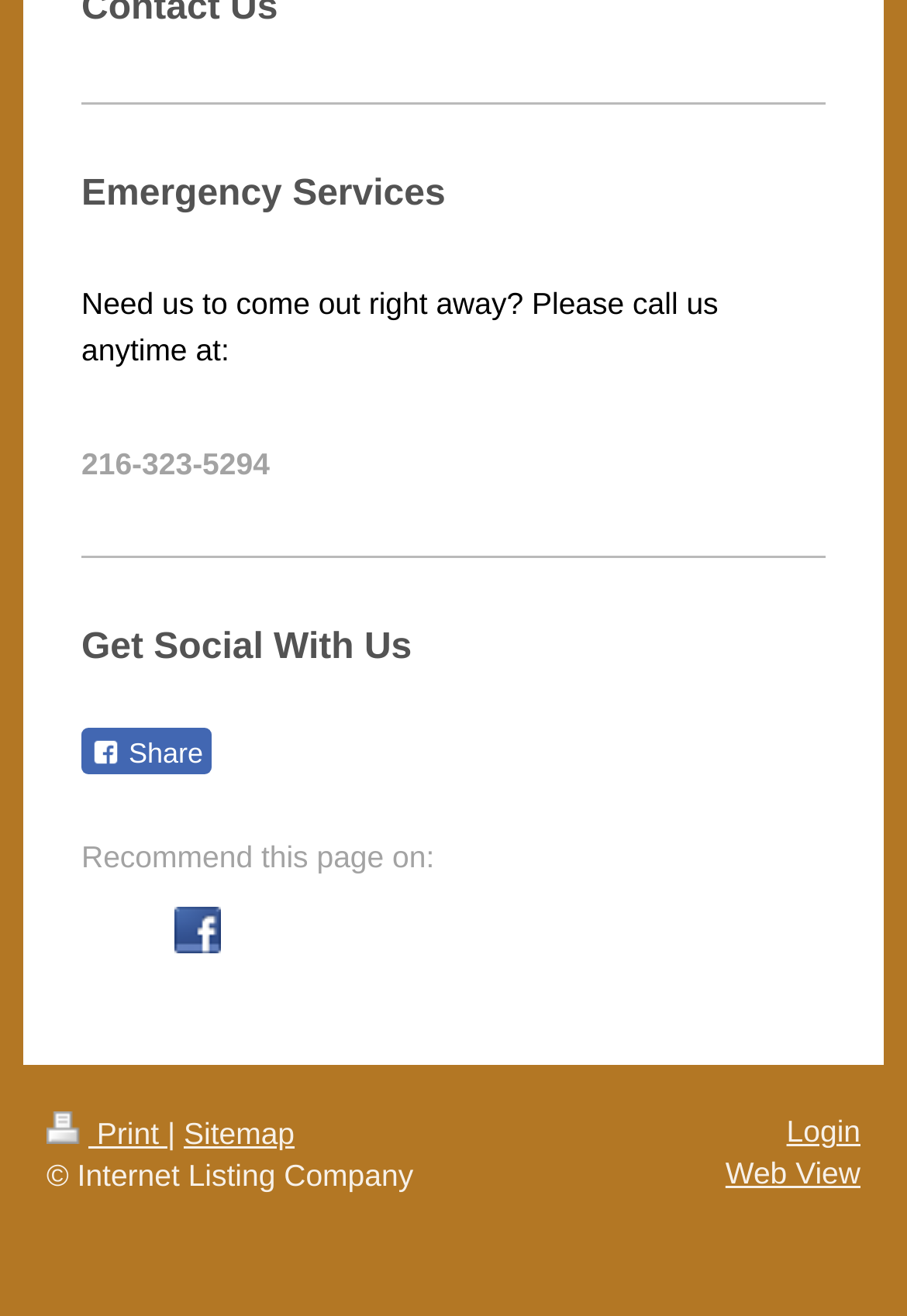What is the copyright information?
Please respond to the question with a detailed and well-explained answer.

At the bottom of the webpage, there is a line of text that says '© Internet Listing Company', which indicates the copyright information.